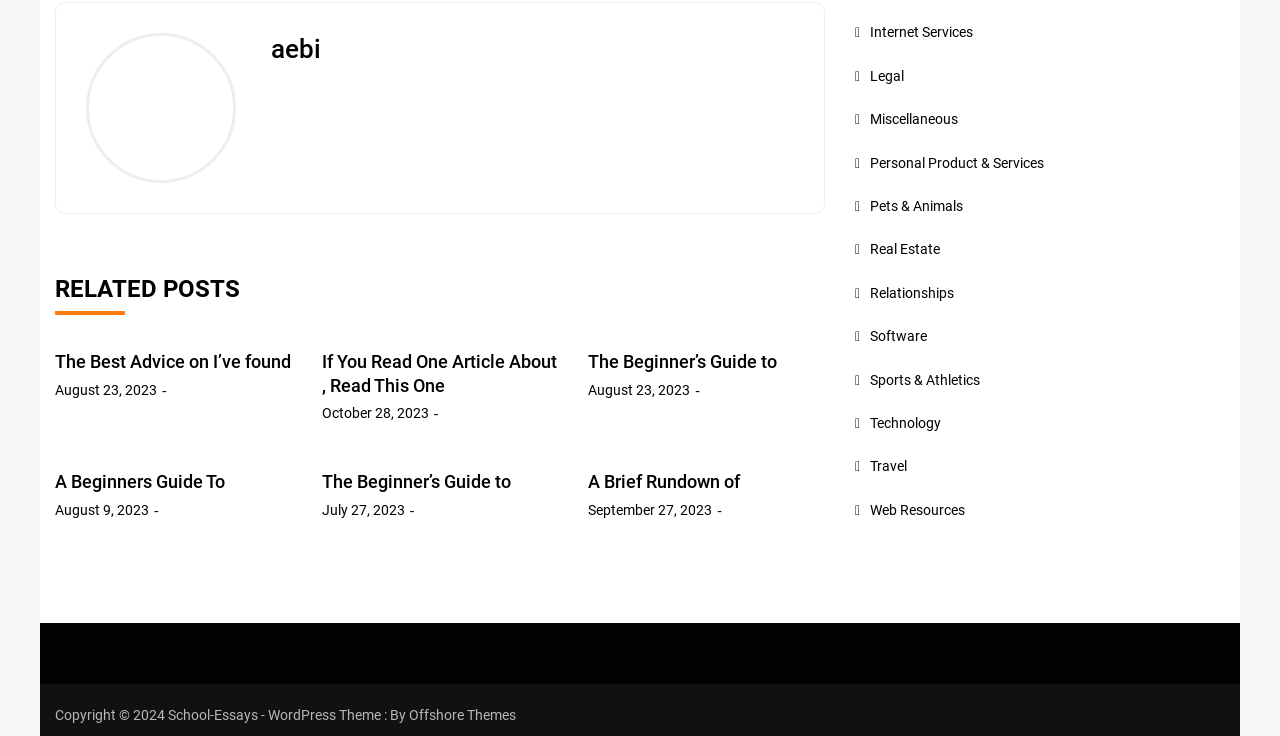Identify the bounding box coordinates for the UI element that matches this description: "A Brief Rundown of".

[0.46, 0.641, 0.578, 0.669]